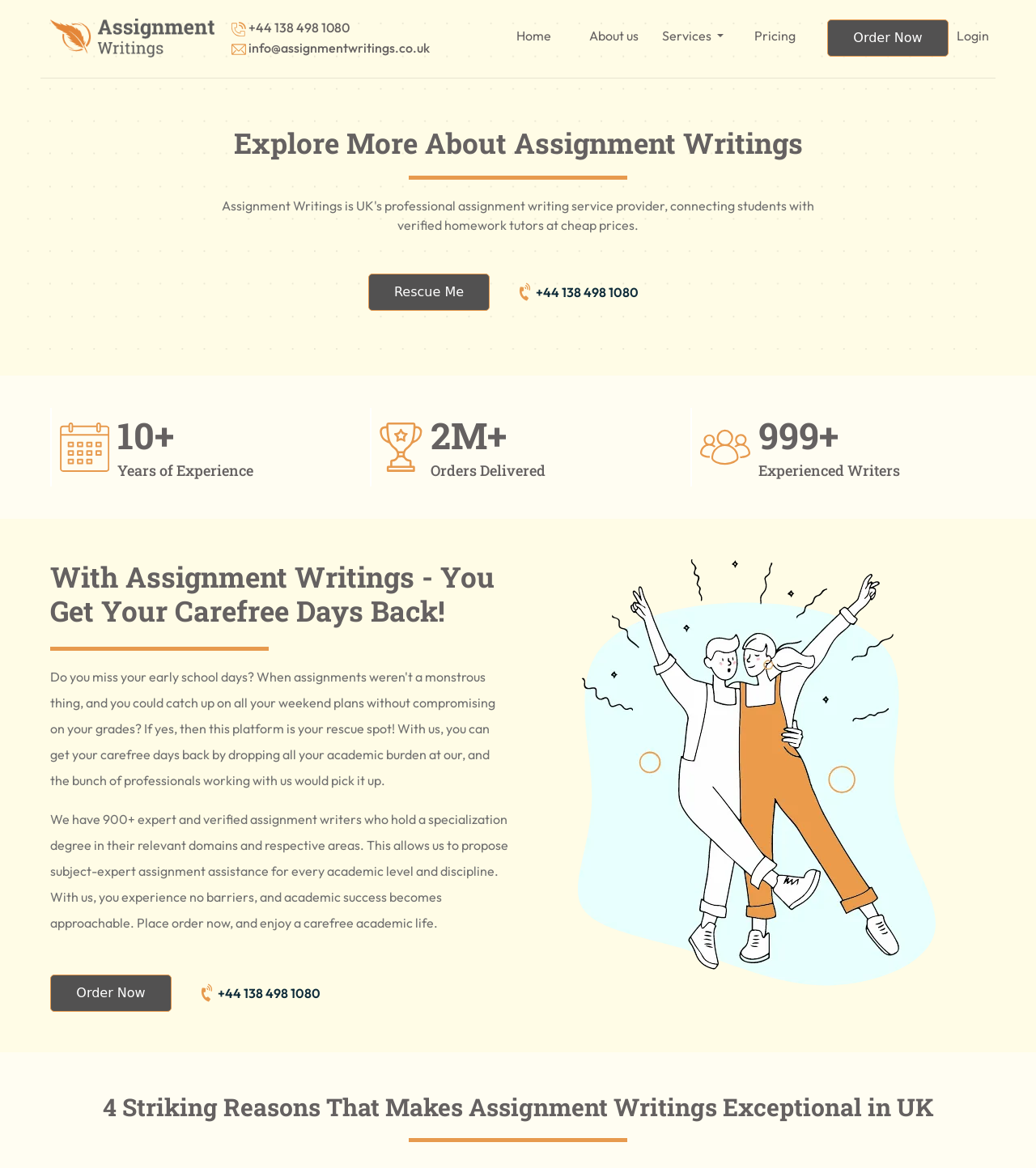How many experienced writers does the company have?
Answer the question with detailed information derived from the image.

The number of experienced writers is obtained from the StaticText '999+' and the corresponding description 'Experienced Writers', which indicates that the company has more than 999 experienced writers.